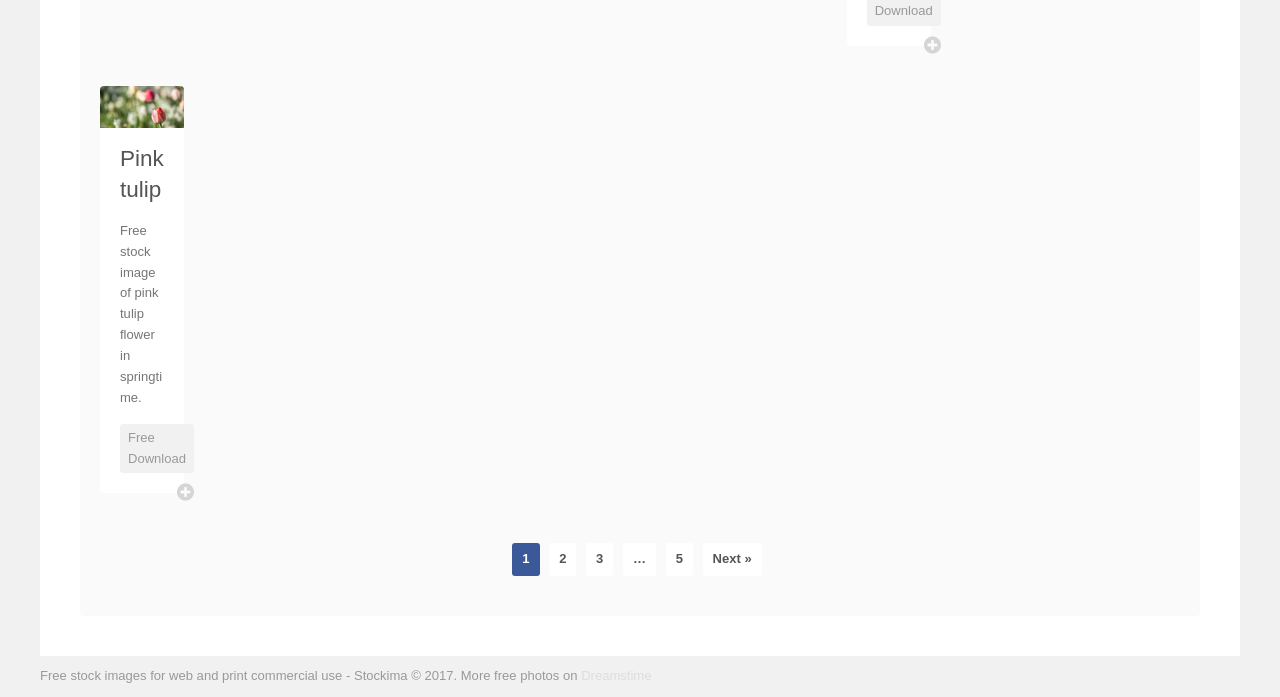Identify the bounding box coordinates of the area you need to click to perform the following instruction: "Click the Pink tulip link".

[0.078, 0.153, 0.144, 0.178]